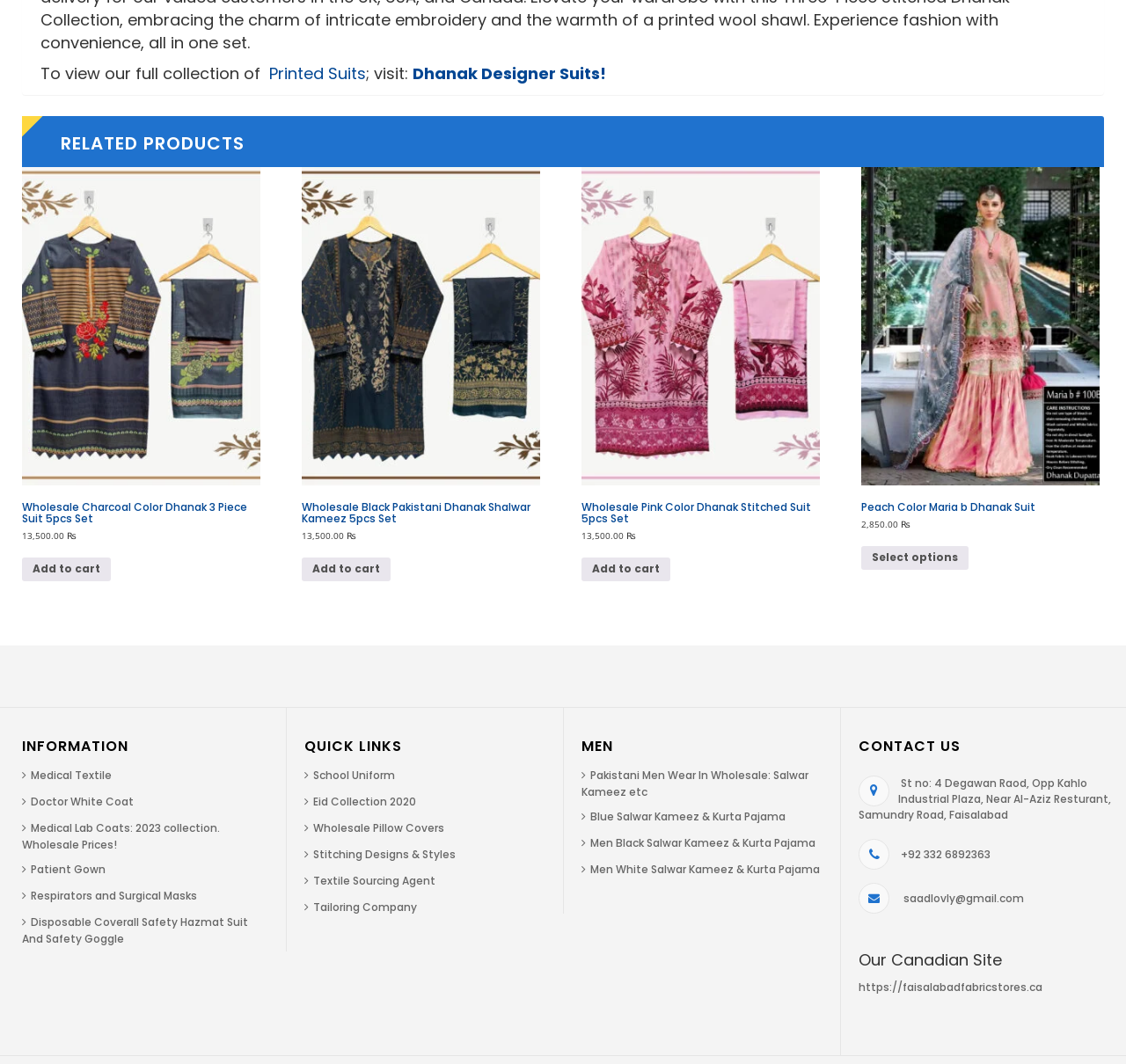Find the bounding box coordinates for the area that must be clicked to perform this action: "View related products".

[0.038, 0.127, 0.233, 0.142]